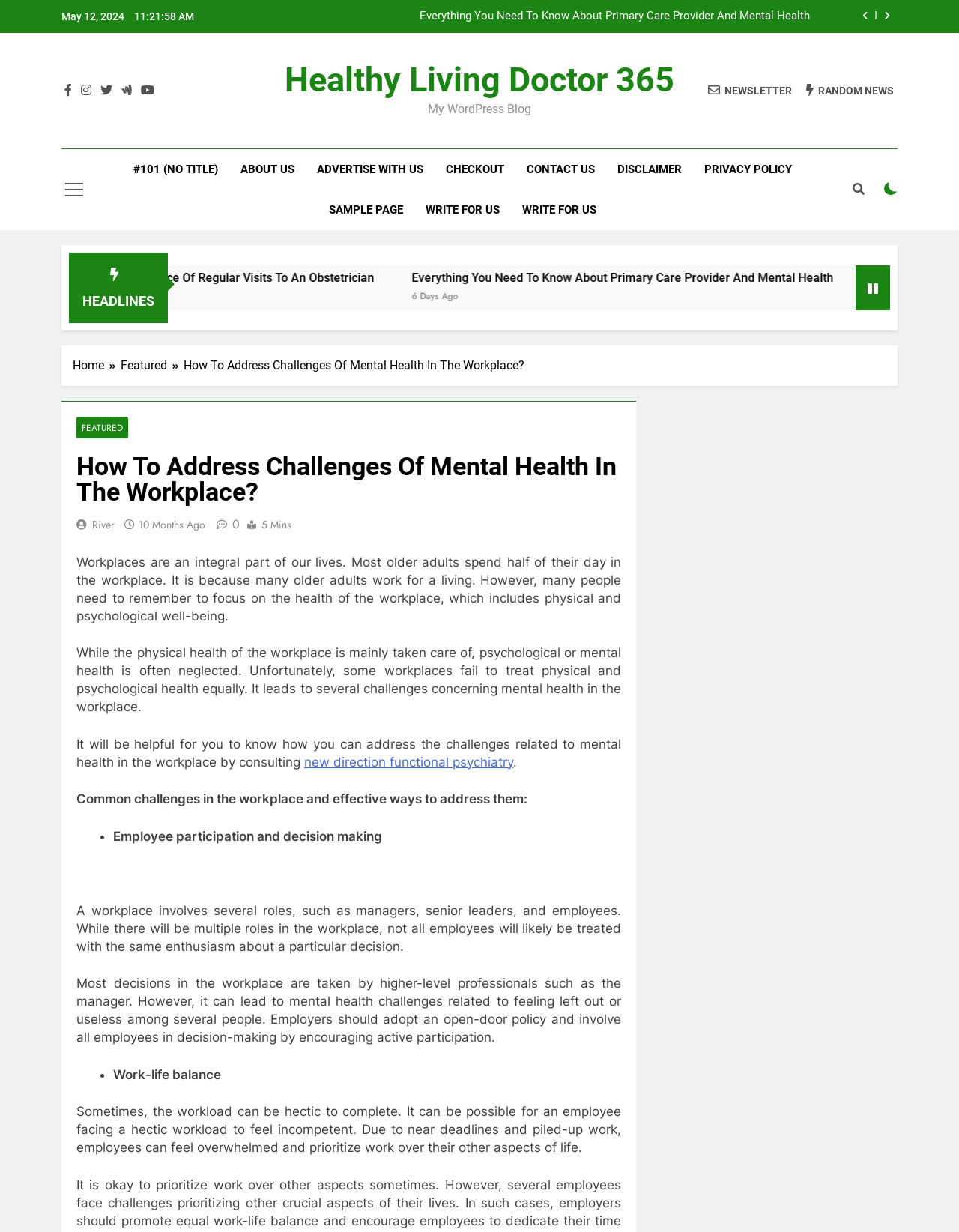What is the topic of the article?
Use the image to give a comprehensive and detailed response to the question.

I determined the topic of the article by reading the static text elements on the webpage, which mention 'mental health in the workplace' and 'challenges of mental health in the workplace'.